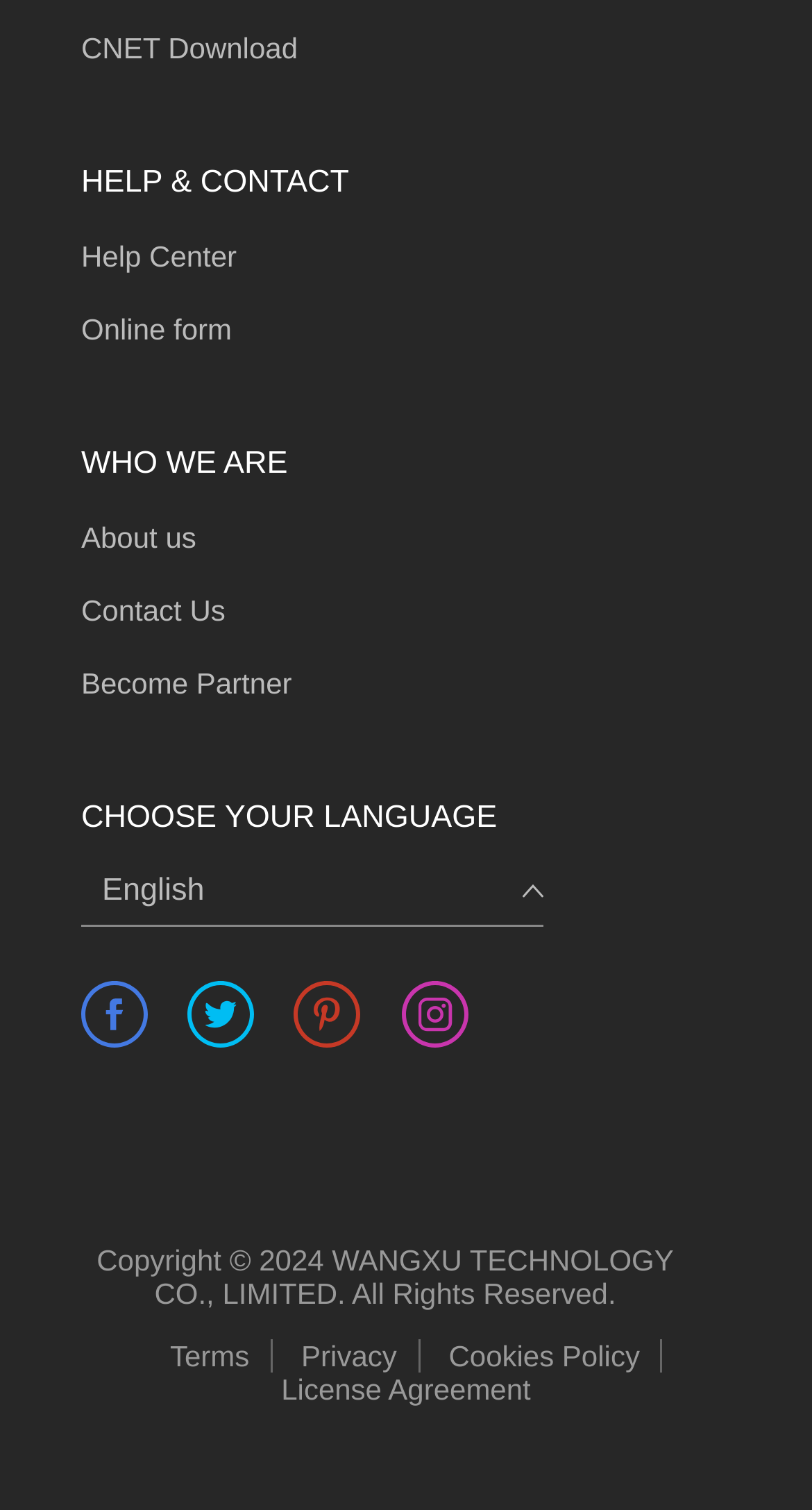Using details from the image, please answer the following question comprehensively:
What is the name of the help center?

The question can be answered by looking at the link with the text 'Help Center' which is located in the first description list.